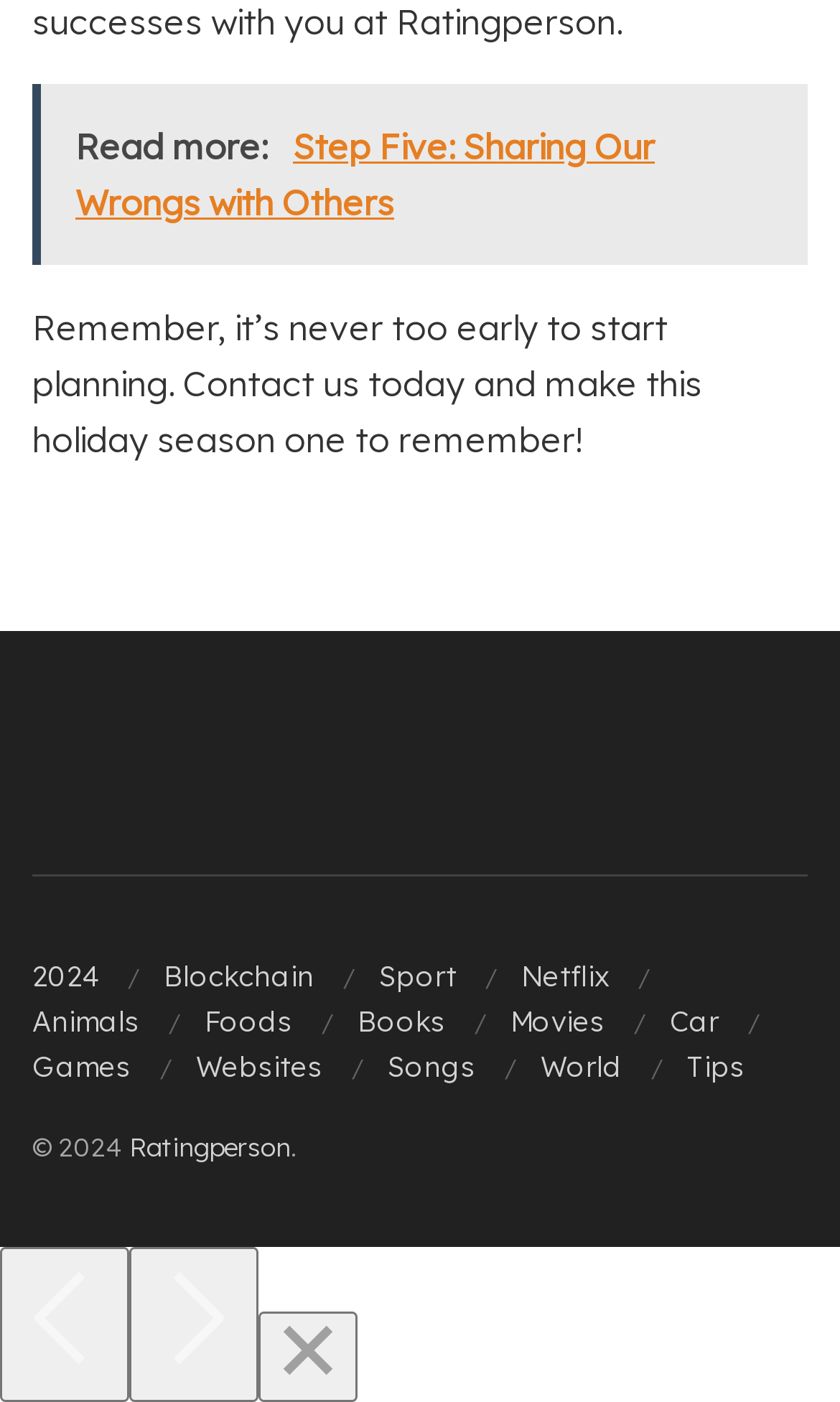Using the element description provided, determine the bounding box coordinates in the format (top-left x, top-left y, bottom-right x, bottom-right y). Ensure that all values are floating point numbers between 0 and 1. Element description: Car

[0.797, 0.716, 0.856, 0.74]